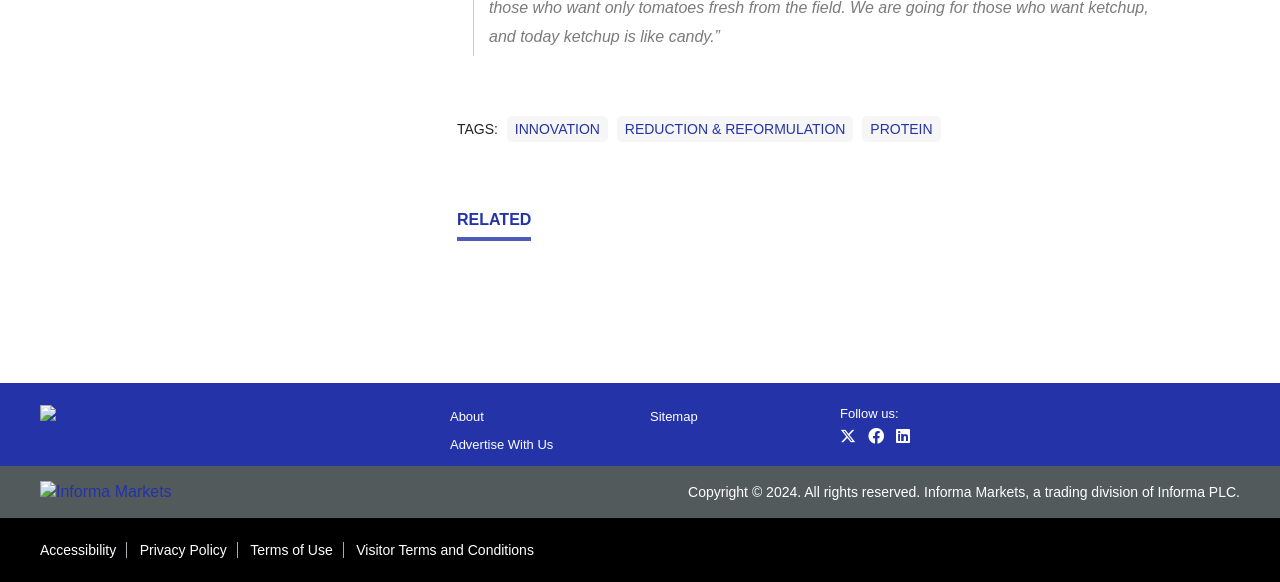What is the company name mentioned in the copyright text?
Based on the screenshot, give a detailed explanation to answer the question.

The company name mentioned in the copyright text is 'Informa Markets', which is a trading division of Informa PLC, as indicated by the static text 'Copyright © 2024. All rights reserved. Informa Markets, a trading division of Informa PLC.'